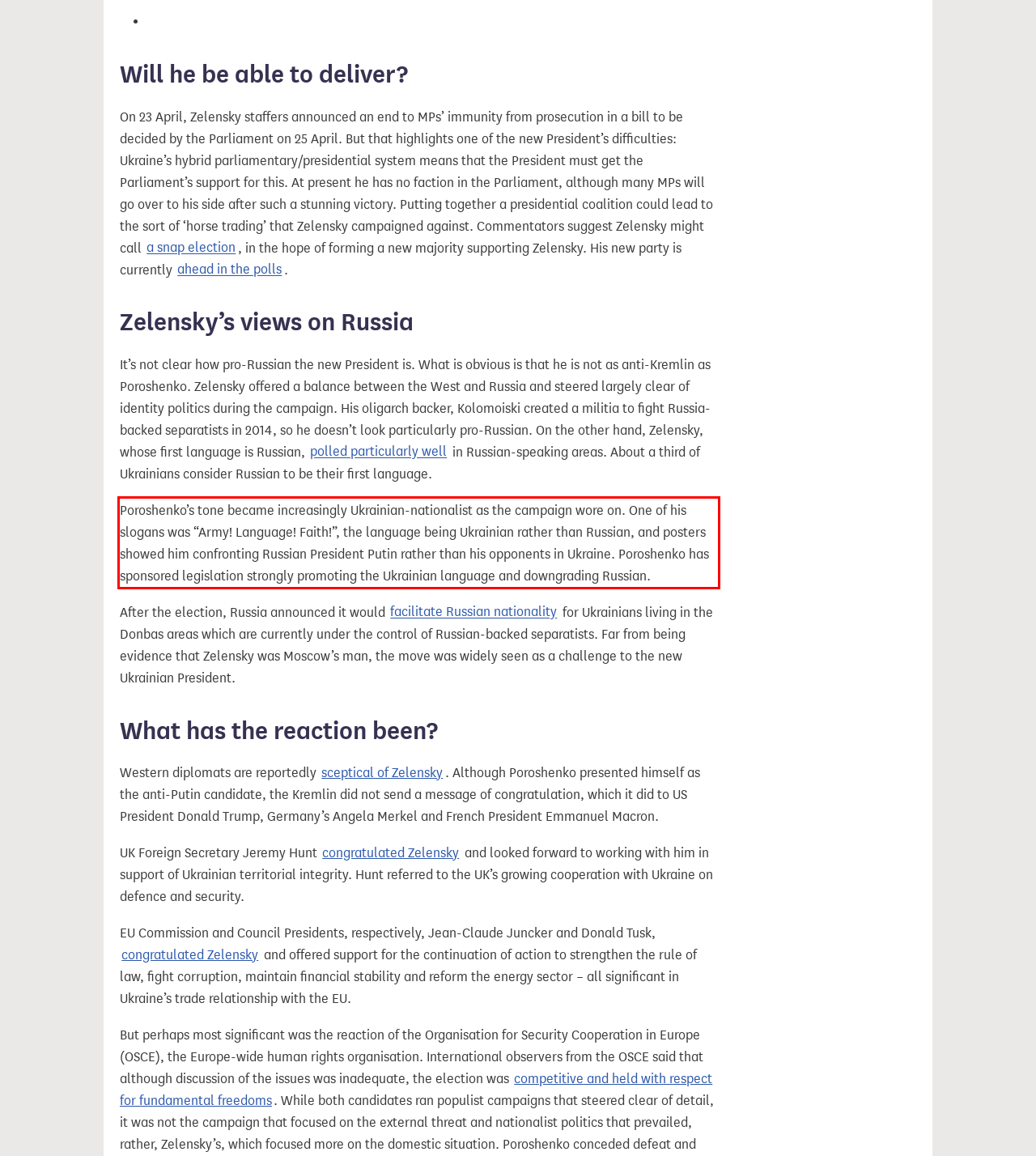Using the provided screenshot, read and generate the text content within the red-bordered area.

Poroshenko’s tone became increasingly Ukrainian-nationalist as the campaign wore on. One of his slogans was “Army! Language! Faith!”, the language being Ukrainian rather than Russian, and posters showed him confronting Russian President Putin rather than his opponents in Ukraine. Poroshenko has sponsored legislation strongly promoting the Ukrainian language and downgrading Russian.